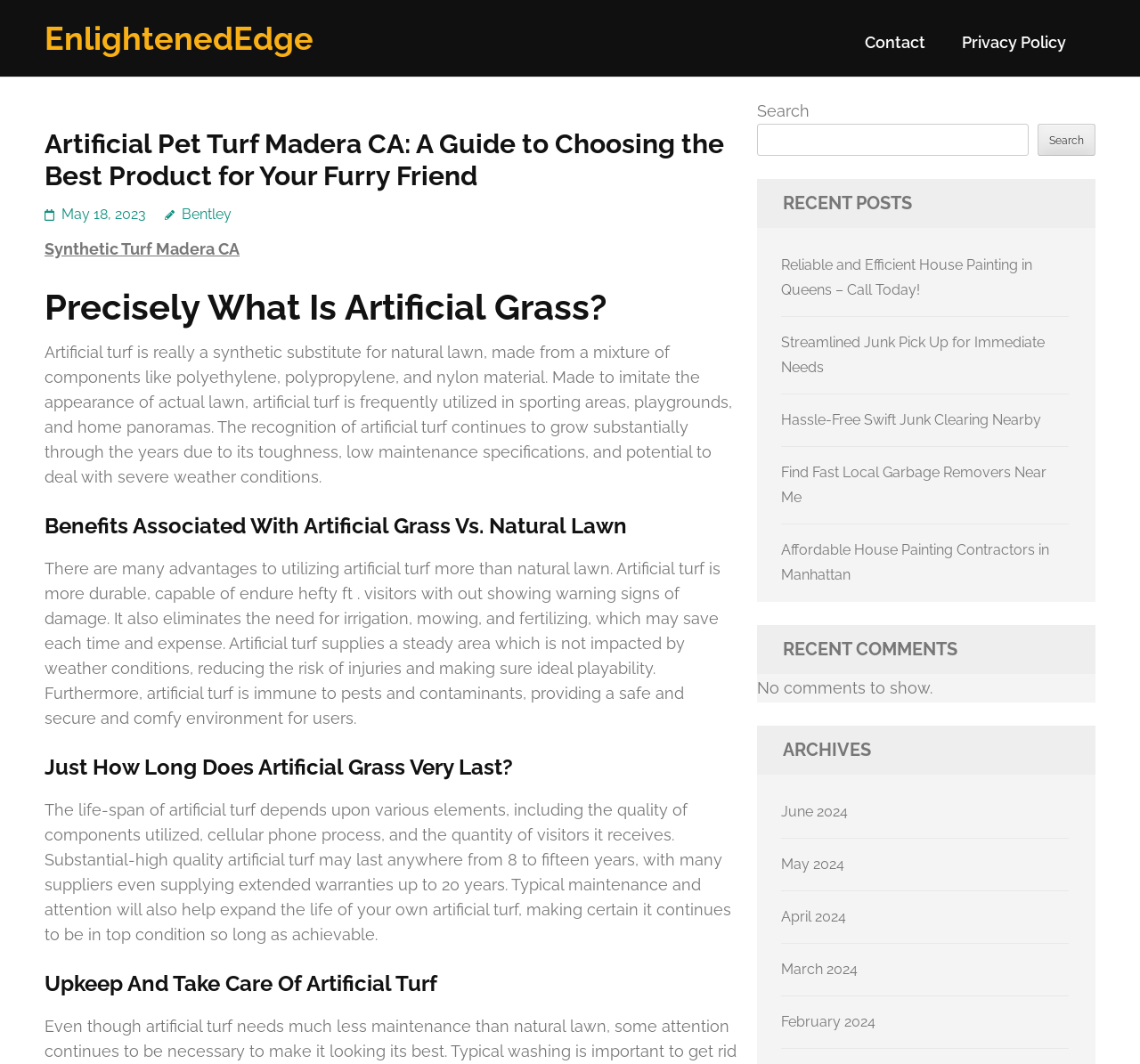Provide your answer in one word or a succinct phrase for the question: 
How long does artificial turf last?

8 to 15 years